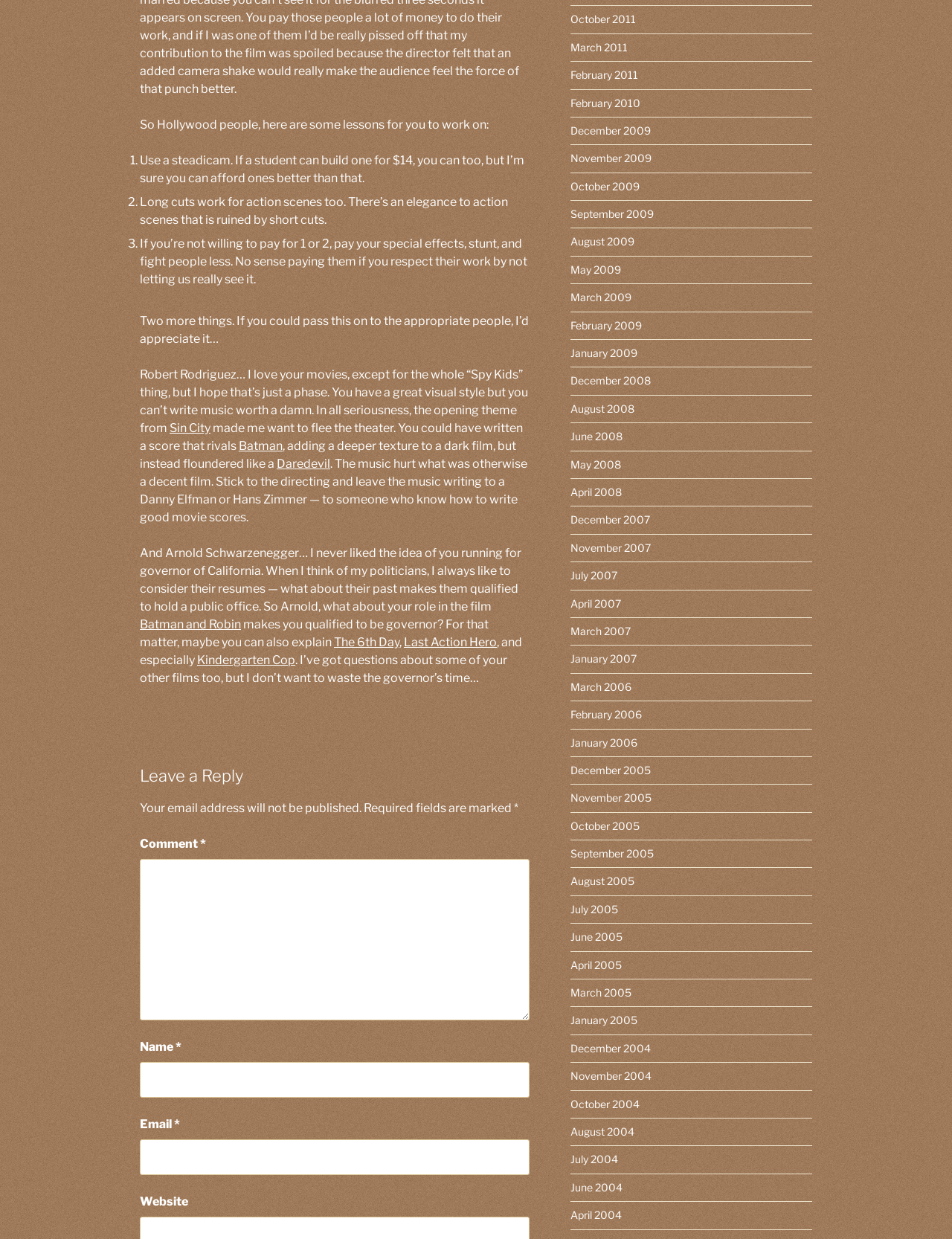What is the purpose of the 'Leave a Reply' section?
Refer to the image and provide a one-word or short phrase answer.

To comment